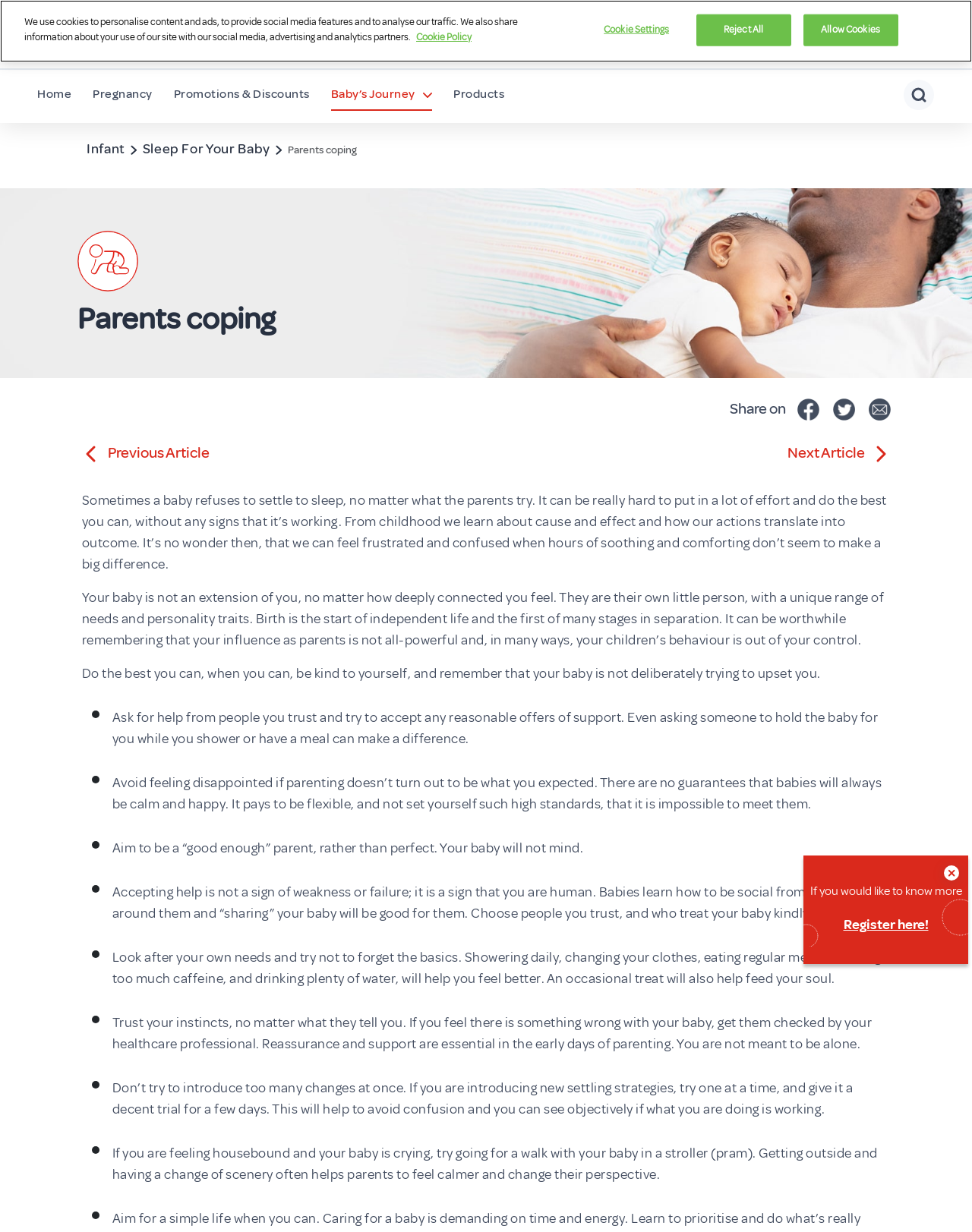Using the image as a reference, answer the following question in as much detail as possible:
What is the brand logo of this website?

The brand logo of this website is Huggies, which is an image element located at the top left corner of the webpage, with a bounding box of [0.398, 0.006, 0.602, 0.049].